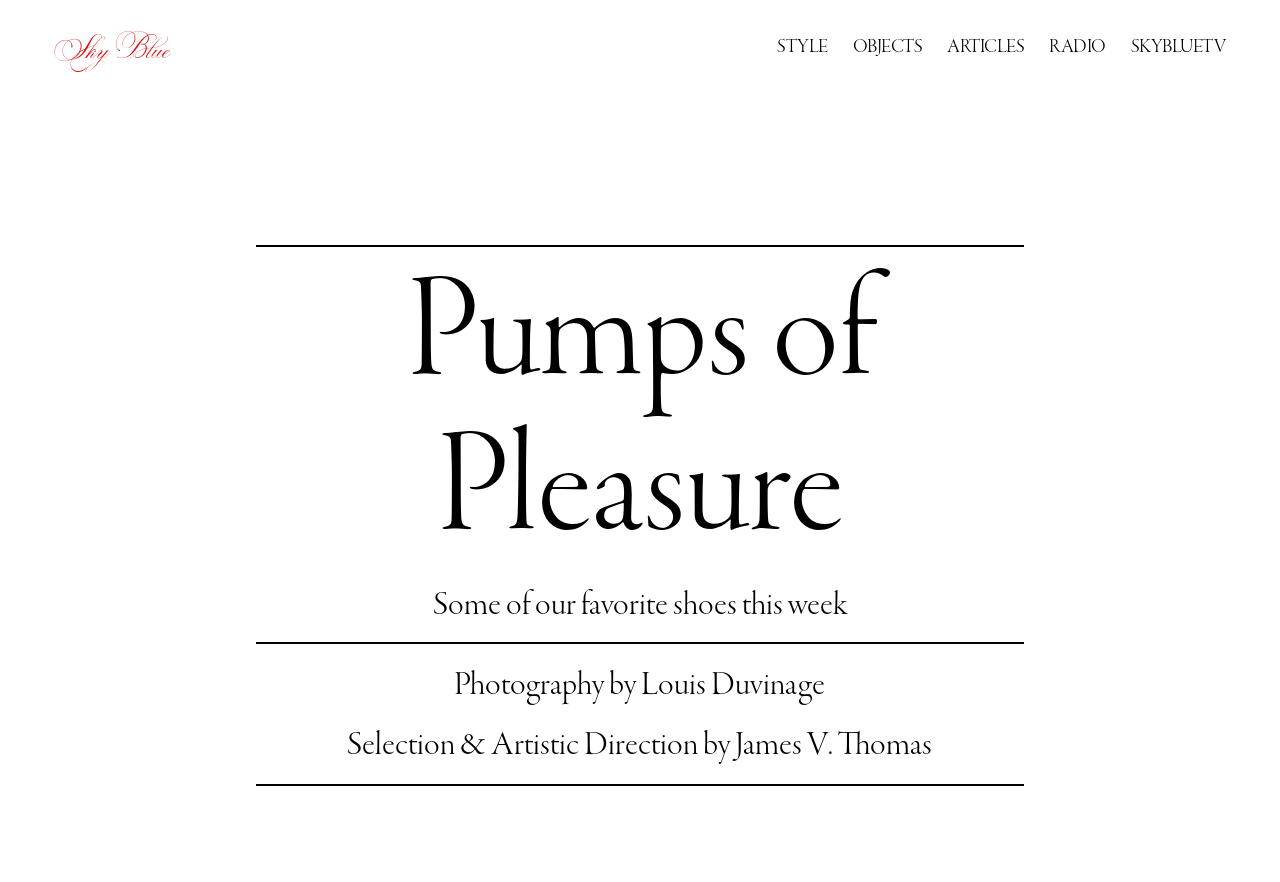Identify and provide the bounding box coordinates of the UI element described: "Sky Blue". The coordinates should be formatted as [left, top, right, bottom], with each number being a float between 0 and 1.

[0.043, 0.031, 0.134, 0.077]